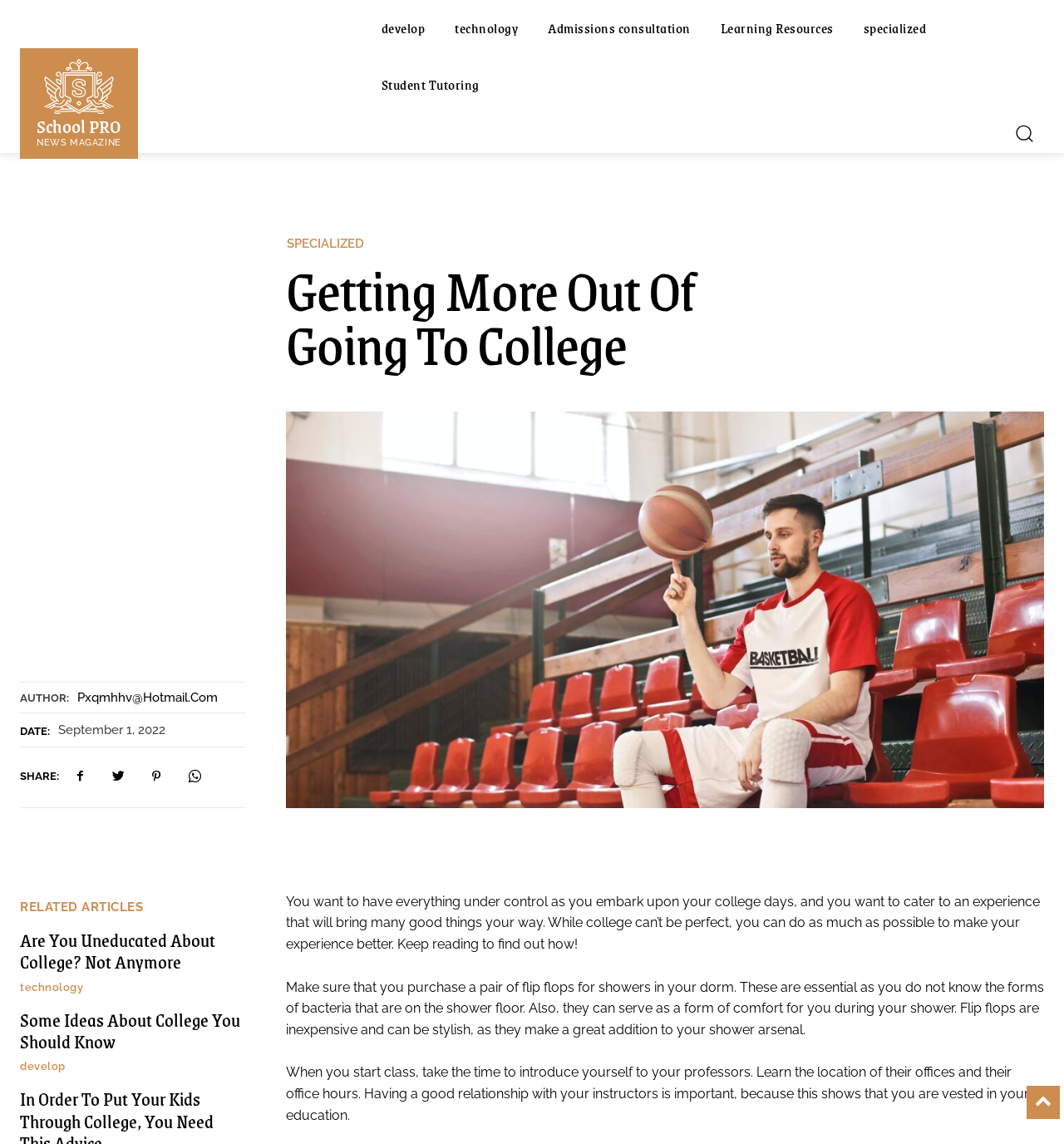What is the author's email address?
Utilize the information in the image to give a detailed answer to the question.

The author's email address can be found in the section below the title, where it says 'AUTHOR:' followed by the email address 'Pxqmhhv@Hotmail.Com'.